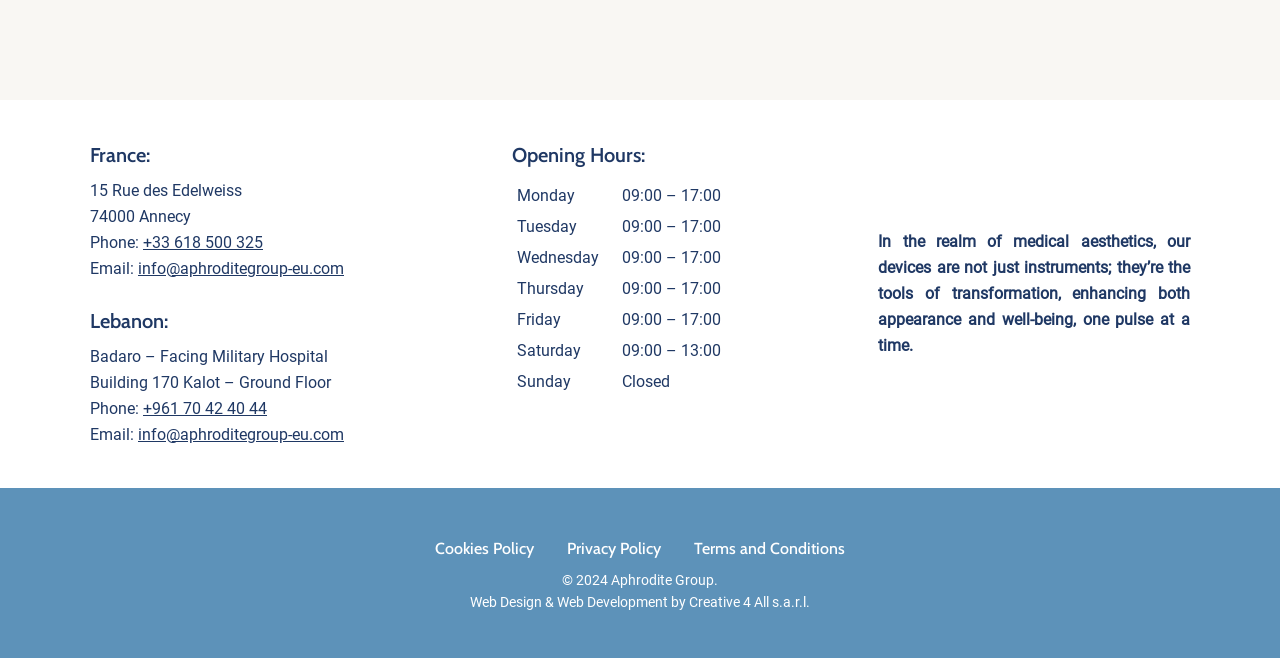Please identify the bounding box coordinates of the element's region that I should click in order to complete the following instruction: "Learn more about Aphrodite Group". The bounding box coordinates consist of four float numbers between 0 and 1, i.e., [left, top, right, bottom].

[0.749, 0.212, 0.867, 0.31]